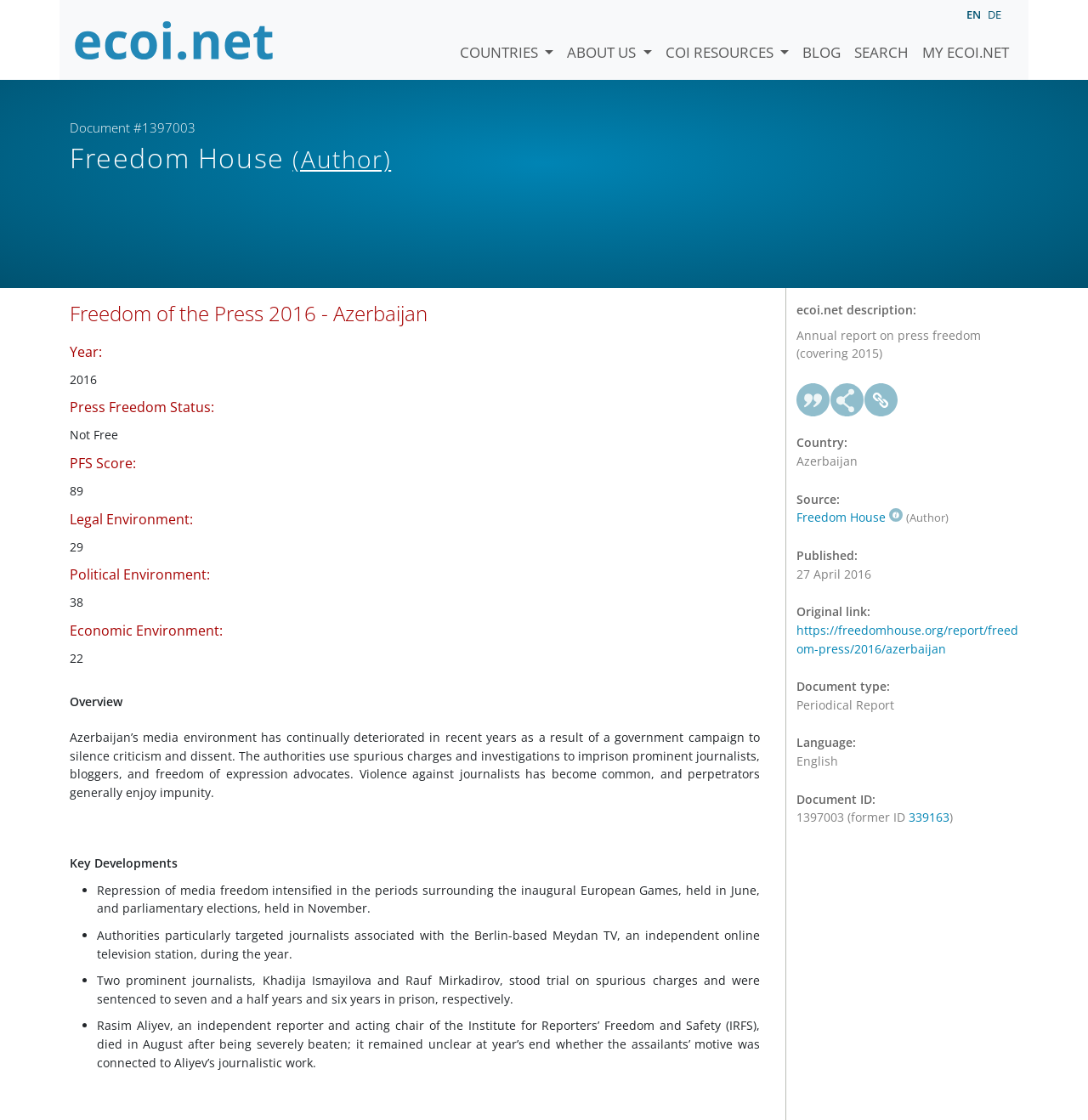What is the PFS score of Azerbaijan?
Please interpret the details in the image and answer the question thoroughly.

I found the answer by looking at the static text element that says 'PFS Score: 89'.